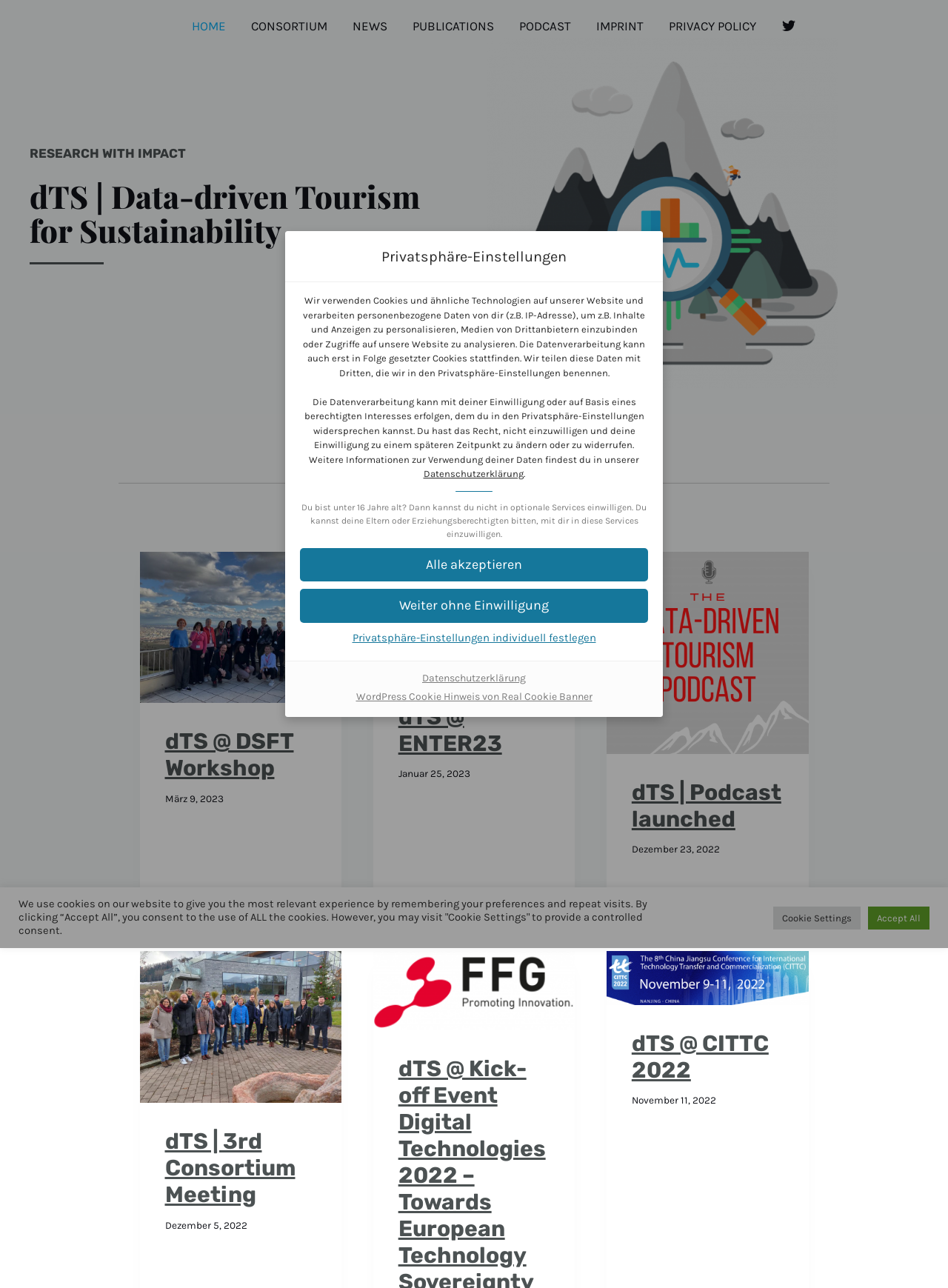Reply to the question with a brief word or phrase: What is the minimum age requirement for giving consent?

16 years old